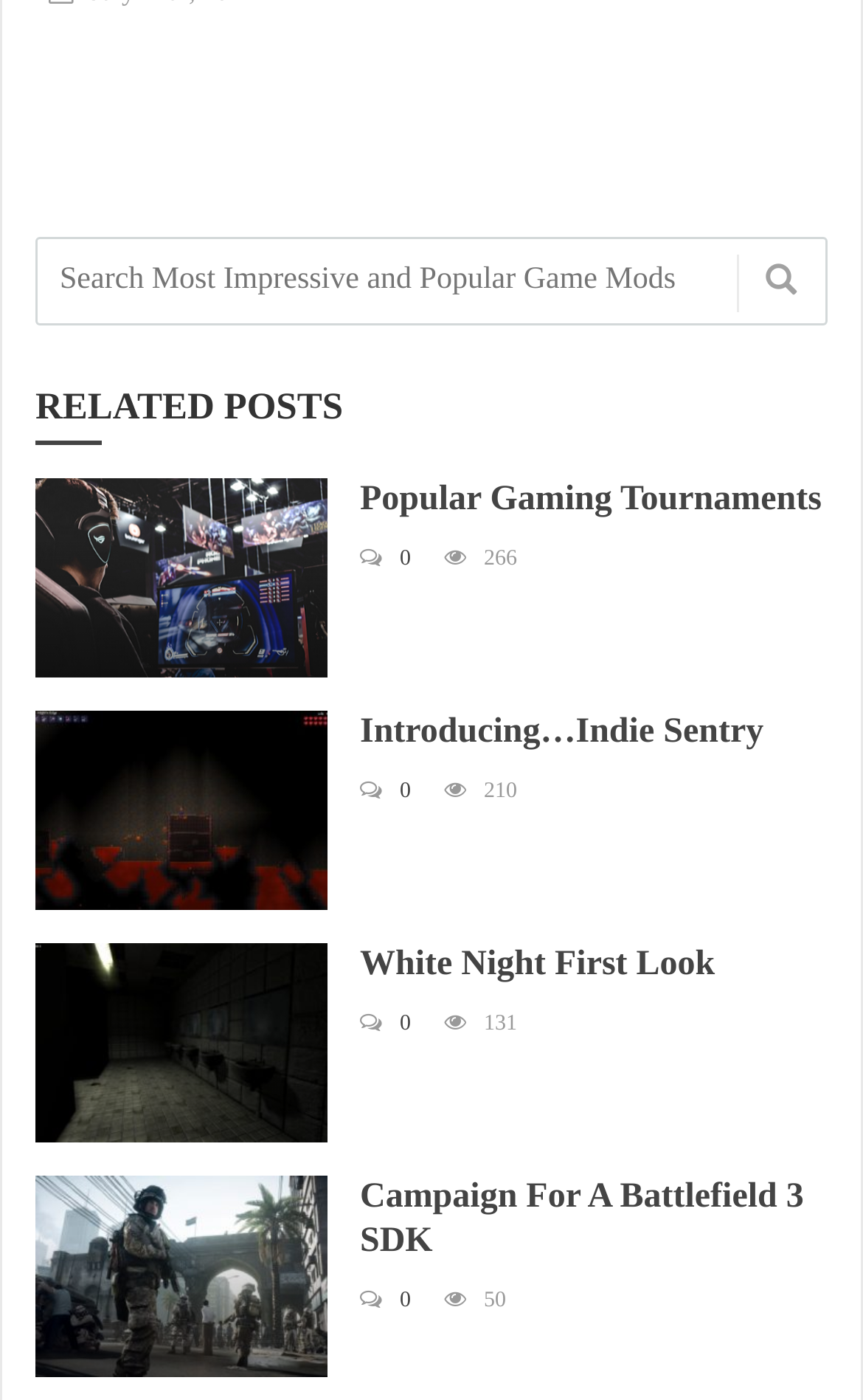Provide a one-word or short-phrase response to the question:
How many articles are displayed on the webpage?

4